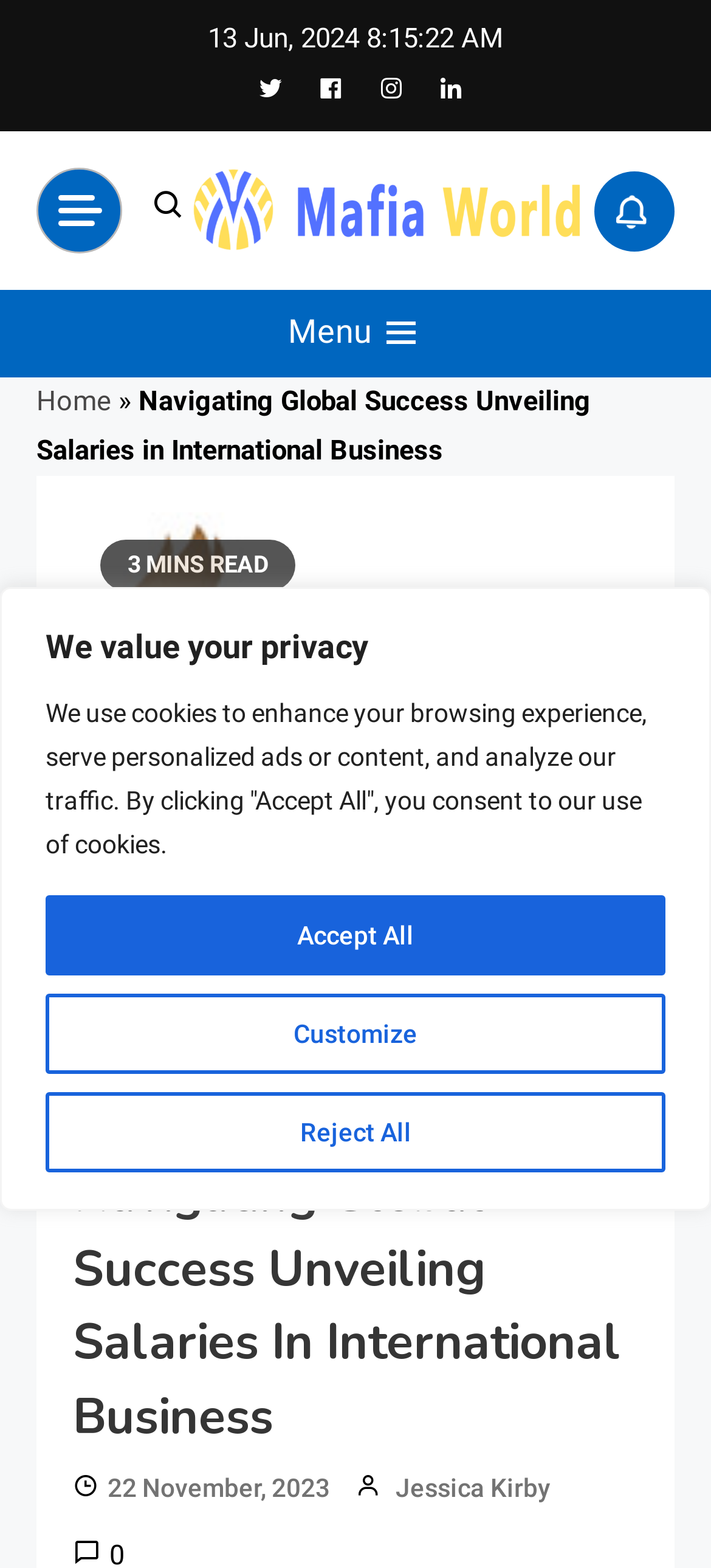Create a detailed narrative describing the layout and content of the webpage.

This webpage appears to be an article or blog post about navigating global success and unveiling salaries in international business. At the top of the page, there is a cookie consent banner with three buttons: "Customize", "Reject All", and "Accept All". Below this banner, there is a date and time stamp, "13 Jun, 2024 8:15:24 AM", followed by four social media links.

On the left side of the page, there is a menu button with an icon, which is not expanded by default. Below the menu button, there are links to "Home" and a separator symbol "»". The main content of the page starts with a heading "Navigating Global Success Unveiling Salaries in International Business", which is accompanied by a figure or image that takes up most of the page width.

The article itself is estimated to be a 3-minute read, as indicated by the text "3 MINS READ" above the main content. The content is divided into sections, with headings and links to related topics, such as "Business". The author of the article, Jessica Kirby, is credited at the bottom of the page, along with the publication date, "22 November, 2023".